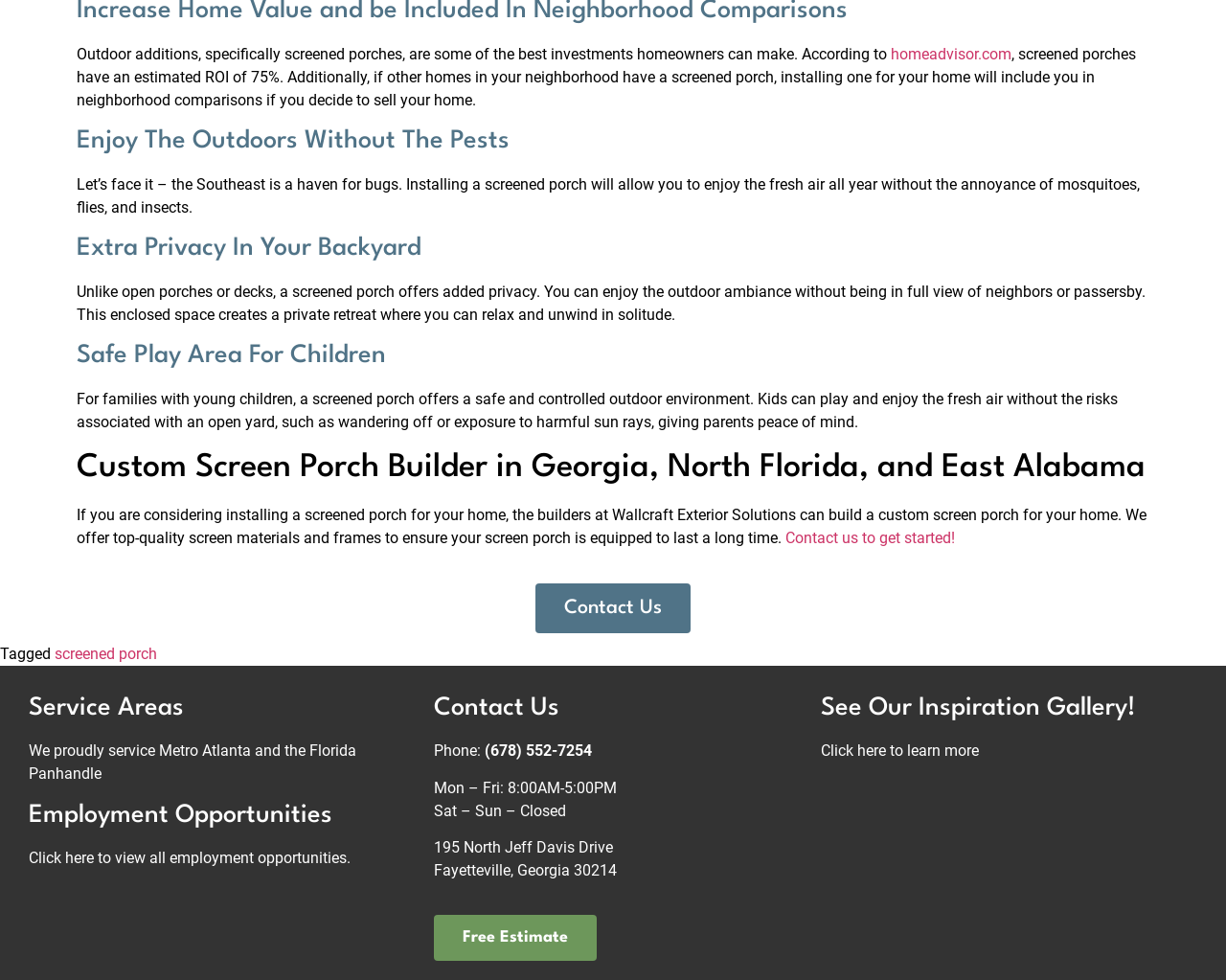Determine the bounding box coordinates of the clickable region to follow the instruction: "Contact us to get started".

[0.641, 0.54, 0.779, 0.558]